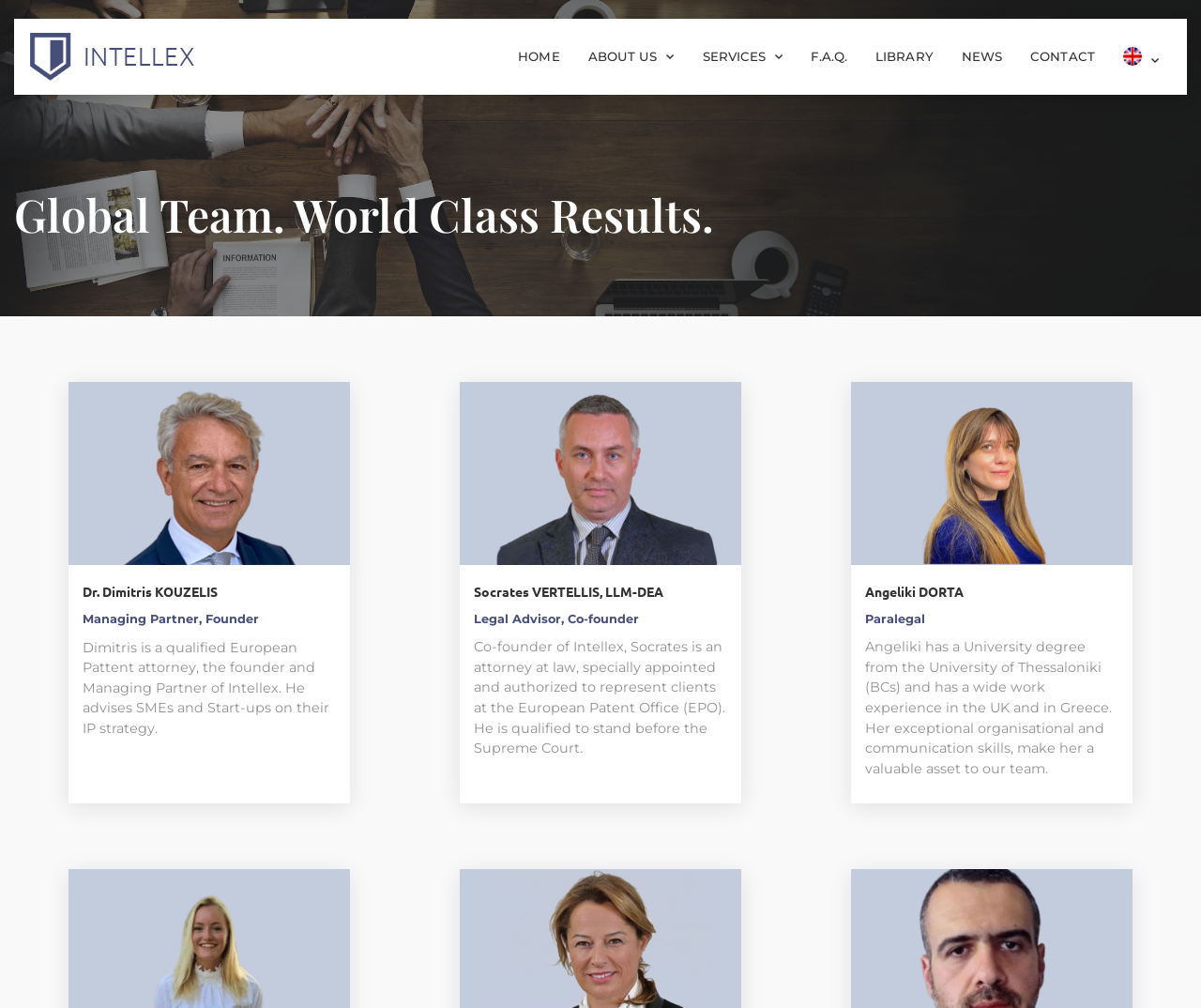Determine the bounding box coordinates of the area to click in order to meet this instruction: "Click on the 'HOME' link".

[0.42, 0.035, 0.478, 0.078]